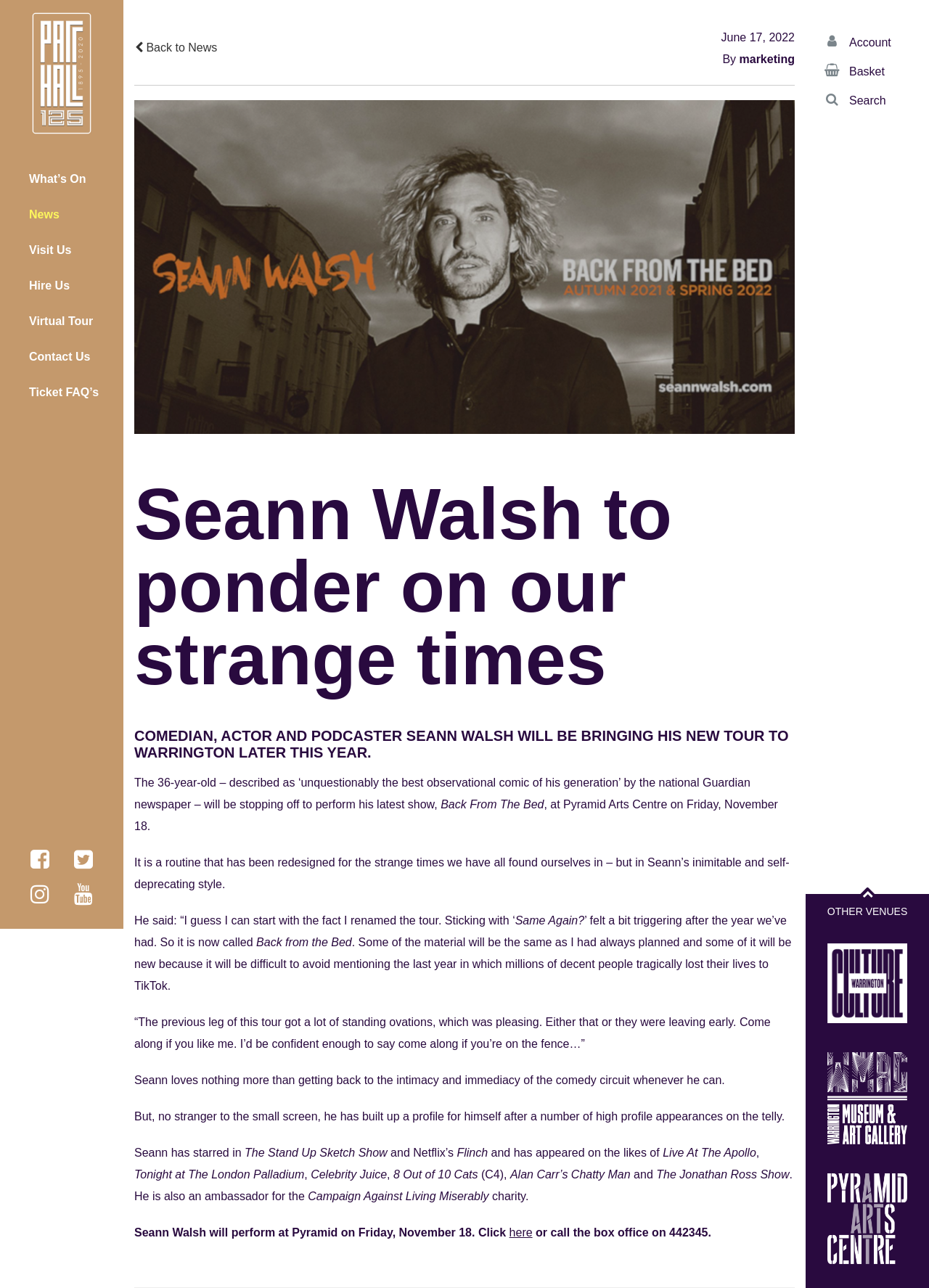Using the provided element description "Other Venues", determine the bounding box coordinates of the UI element.

[0.867, 0.694, 1.0, 0.721]